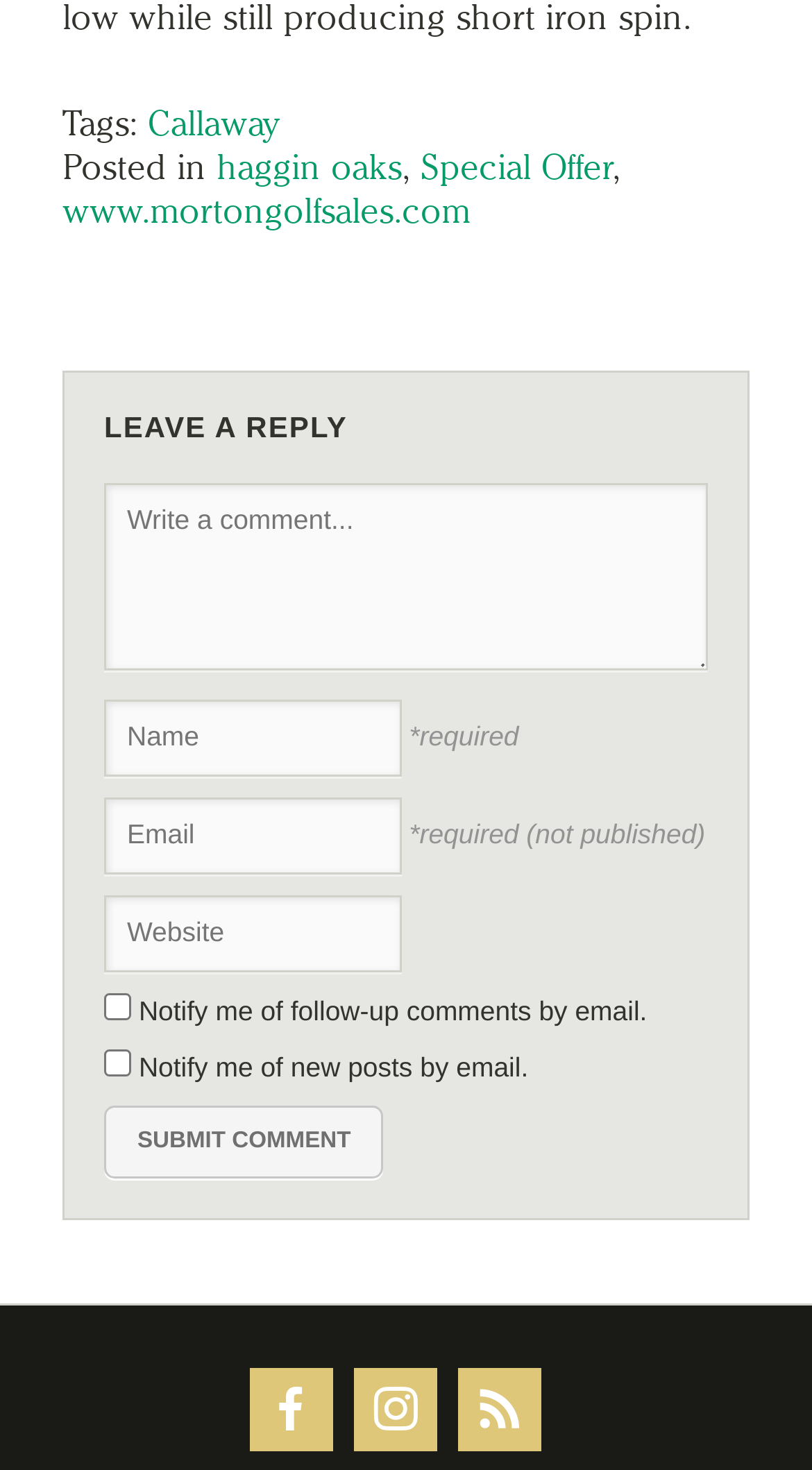Can you give a comprehensive explanation to the question given the content of the image?
What is the function of the checkbox 'Notify me of follow-up comments by email'?

The checkbox 'Notify me of follow-up comments by email' is likely used to allow users to opt-in to receive notifications about follow-up comments on the webpage. This is inferred from the label of the checkbox and its proximity to the 'Submit Comment' button.